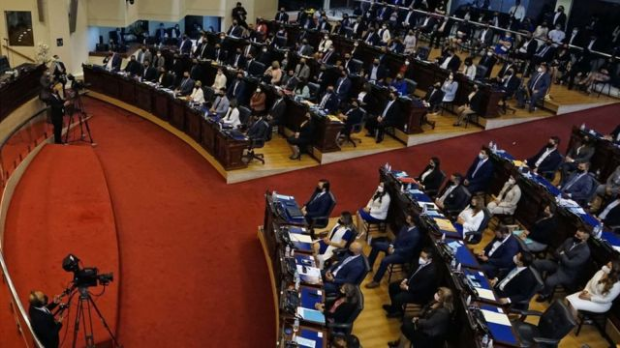Give a short answer using one word or phrase for the question:
What is the purpose of the camera?

To document proceedings